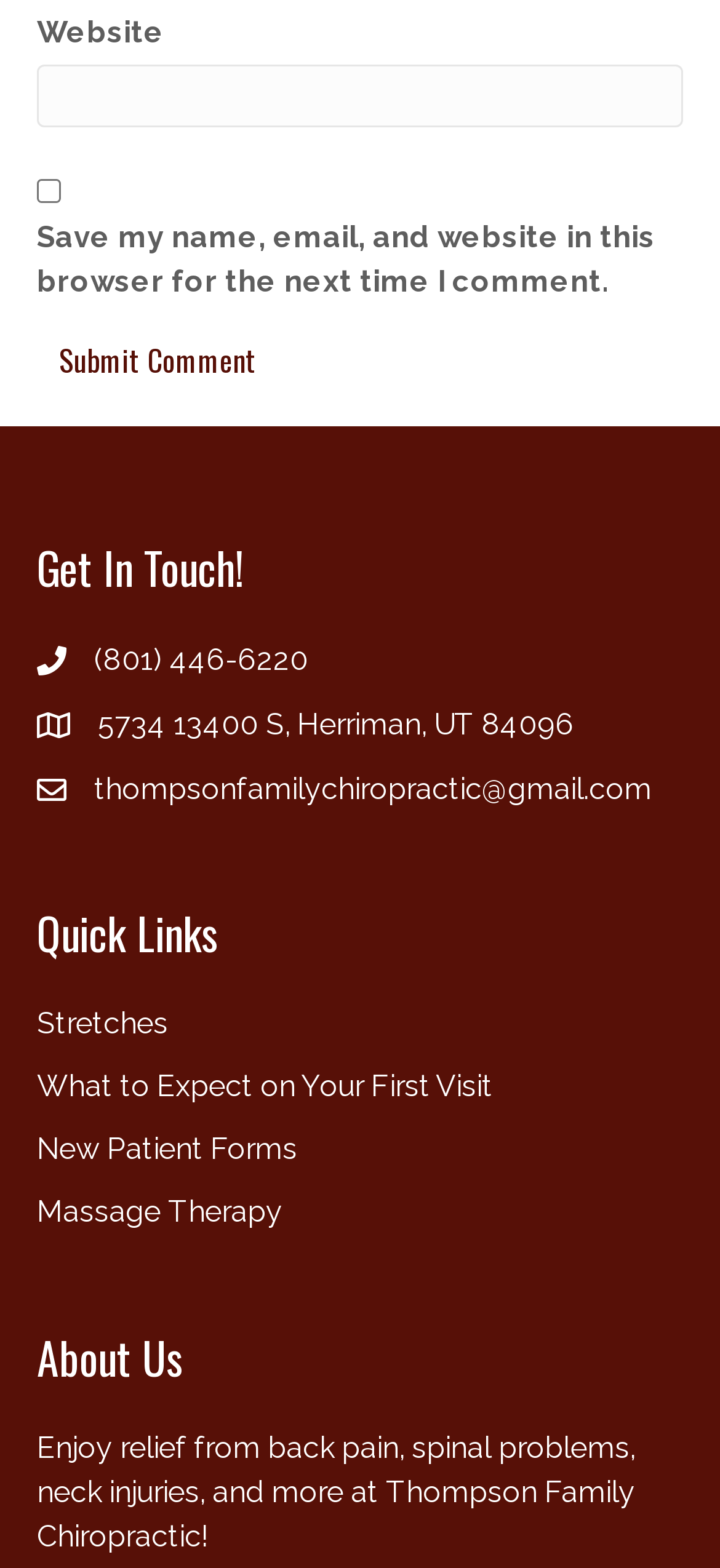Specify the bounding box coordinates of the element's area that should be clicked to execute the given instruction: "Submit a comment". The coordinates should be four float numbers between 0 and 1, i.e., [left, top, right, bottom].

[0.051, 0.211, 0.387, 0.248]